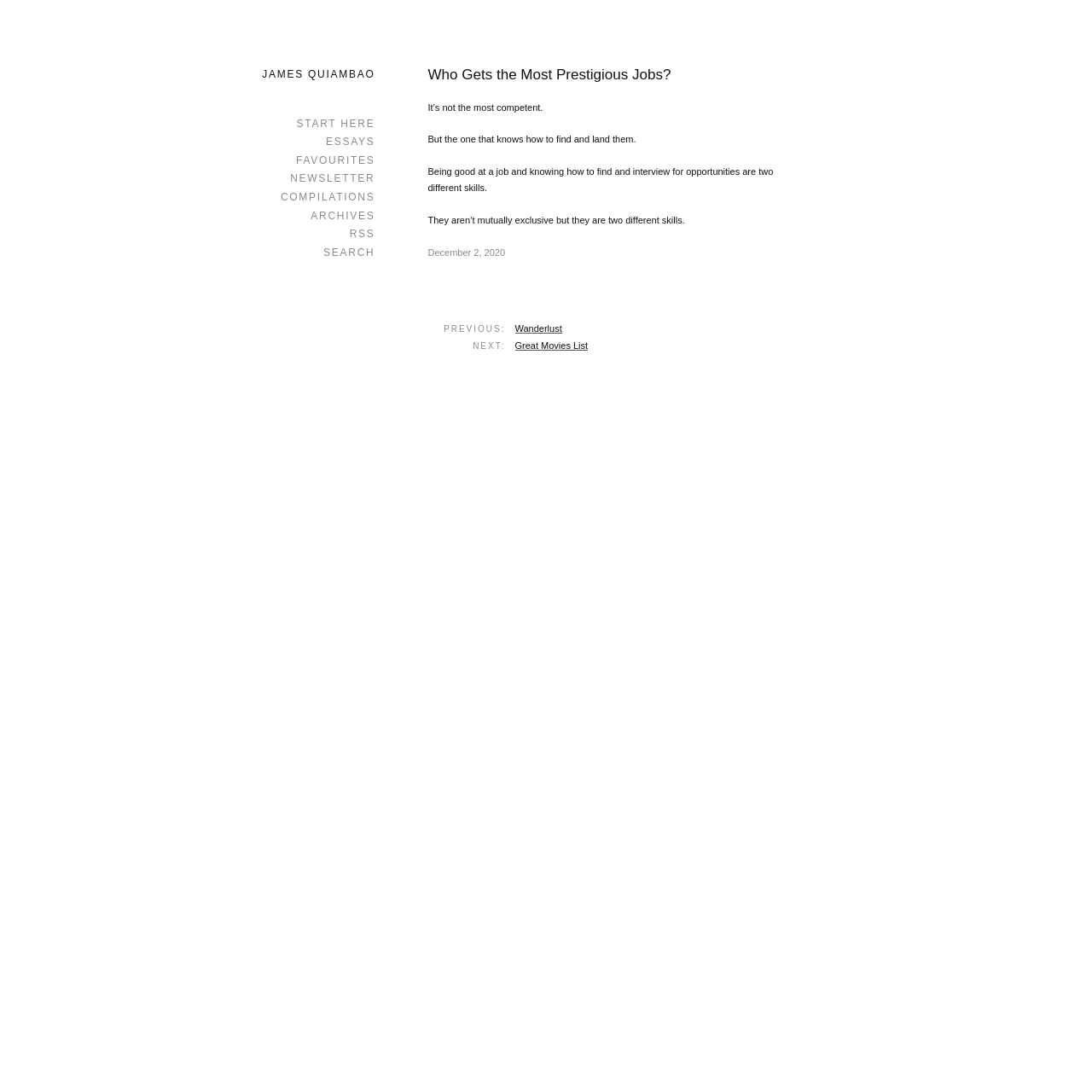Identify the bounding box coordinates necessary to click and complete the given instruction: "read the essay".

[0.218, 0.122, 0.343, 0.139]